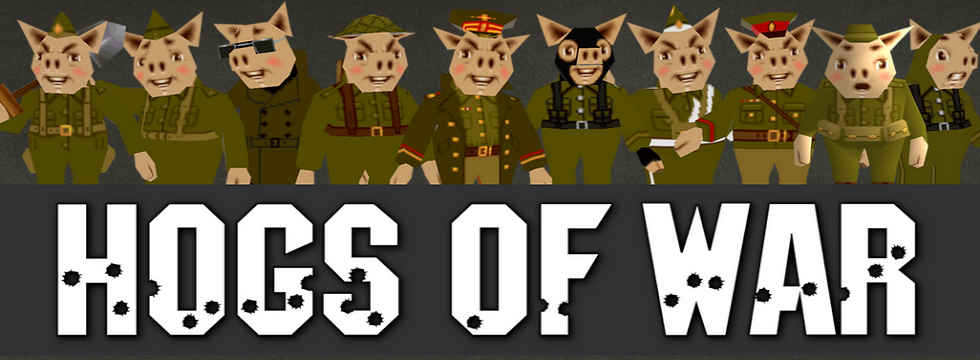What is the shape of the text 'HOGS OF WAR'?
Please describe in detail the information shown in the image to answer the question.

The text 'HOGS OF WAR' is emblazoned at the bottom of the image in a bold and stylized font, complete with bullet hole embellishments. This font style adds to the comedic yet action-oriented nature of the game, and makes the title more attention-grabbing.